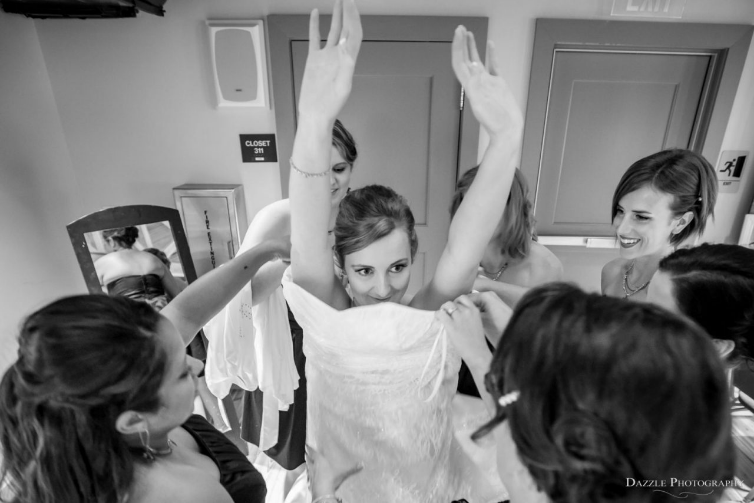Thoroughly describe everything you see in the image.

In this beautifully captured black-and-white image, a bride is surrounded by her bridal party in a moment of joyful anticipation and support. The bride, positioned at the center, is in the process of putting on her wedding dress, which is being held up by the hands of her enthusiastic friends. Their expressions convey excitement and camaraderie, emphasizing the bond shared among them during this significant occasion. 

The setting appears to be a dressing room, as indicated by the "CLOSET" sign visible in the background, alongside a mirror reflecting the scene. The overall atmosphere radiates a sense of love and celebration, capturing the intimate yet lively moments that often precede a wedding ceremony. The combination of laughter and teamwork exemplifies the spirit of togetherness, making it a treasured memory for all involved.